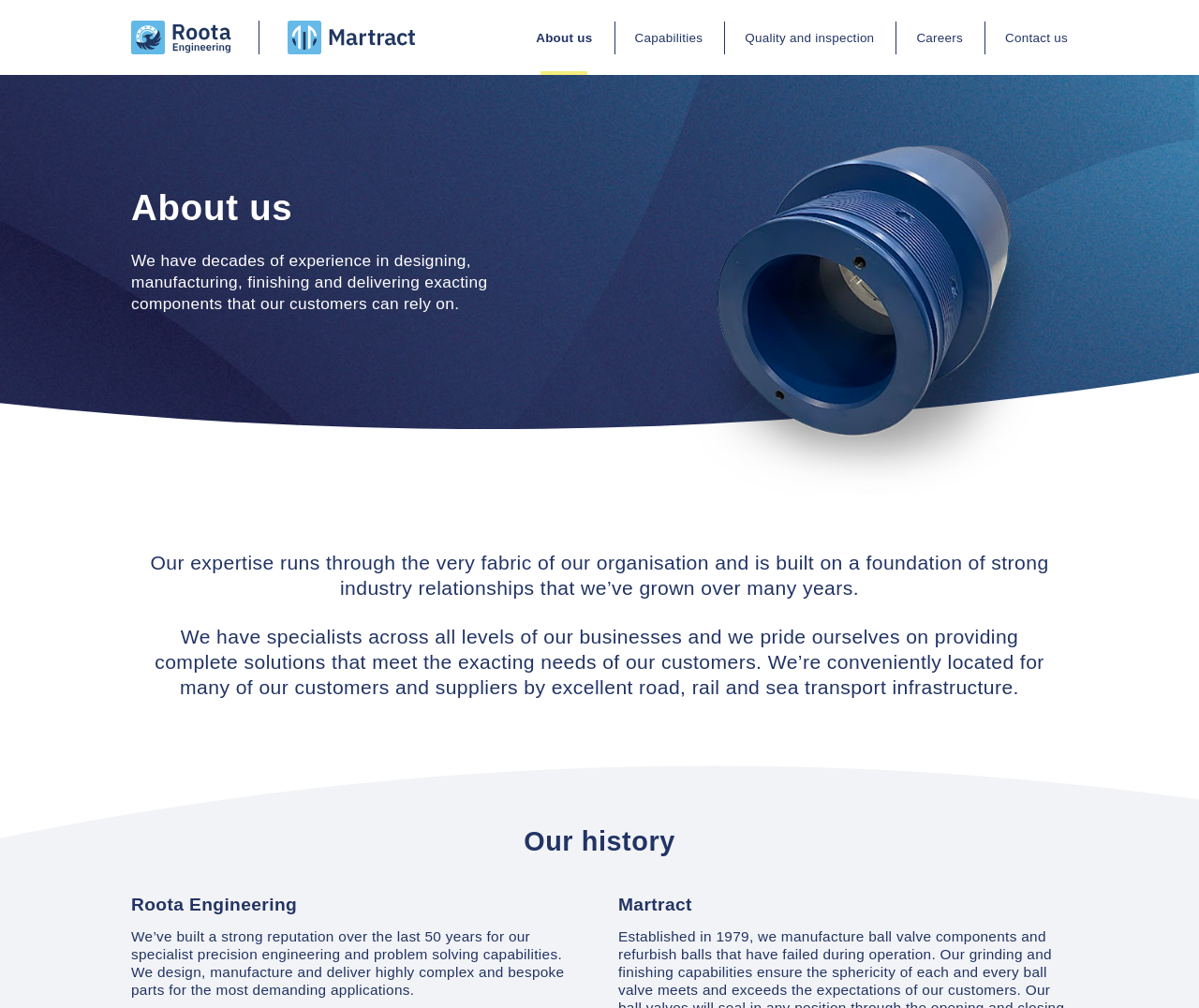Given the description of a UI element: "Capabilities", identify the bounding box coordinates of the matching element in the webpage screenshot.

[0.529, 0.0, 0.586, 0.074]